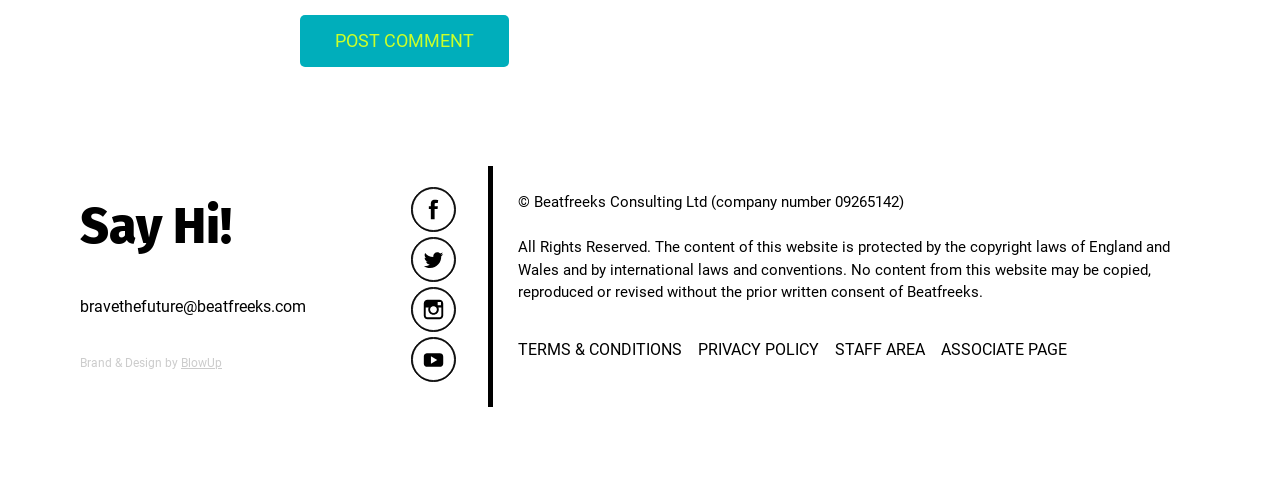Identify the bounding box for the UI element described as: "ASSOCIATE PAGE". The coordinates should be four float numbers between 0 and 1, i.e., [left, top, right, bottom].

[0.735, 0.702, 0.834, 0.751]